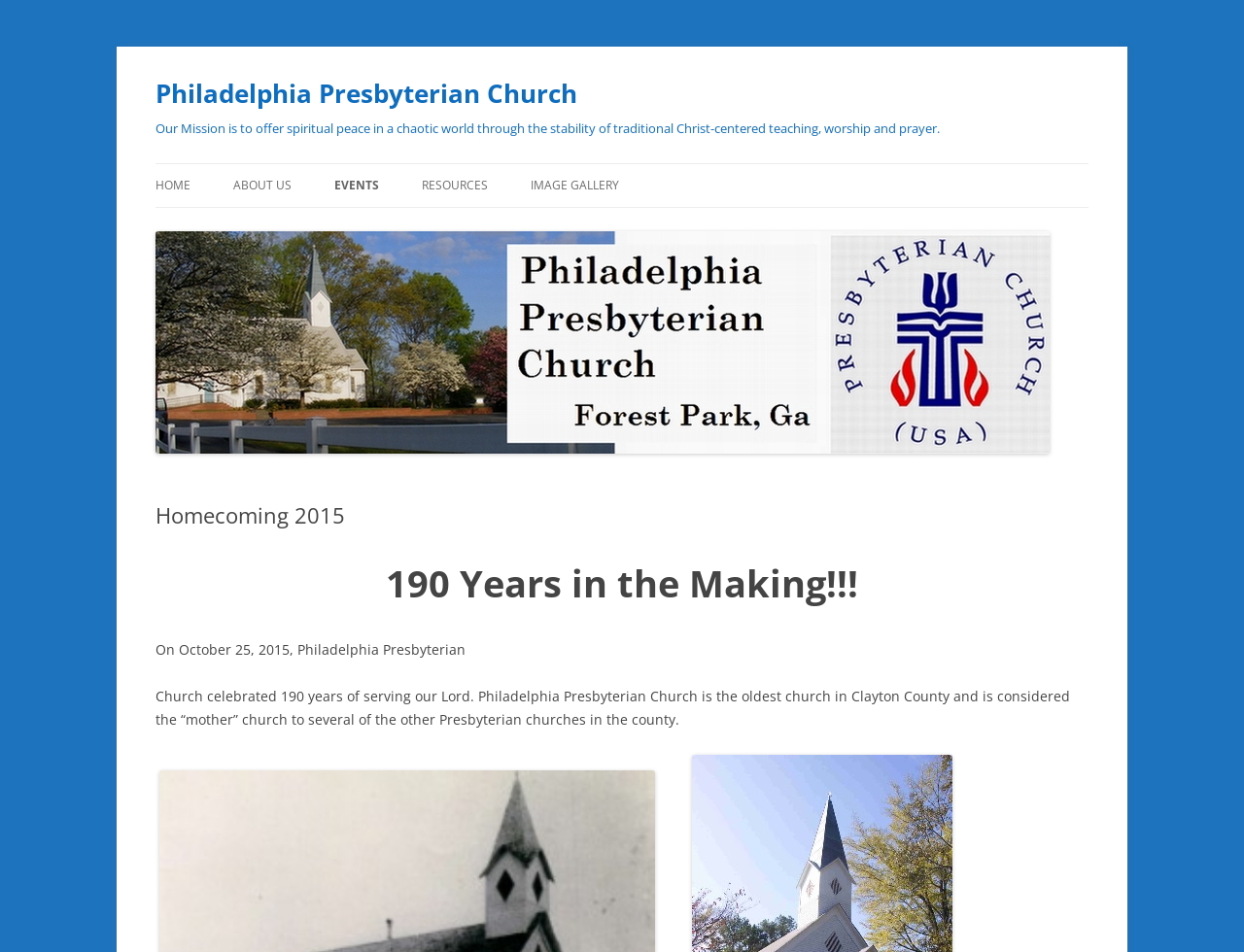Please determine the bounding box coordinates of the section I need to click to accomplish this instruction: "Access the IMAGE GALLERY".

[0.427, 0.172, 0.498, 0.218]